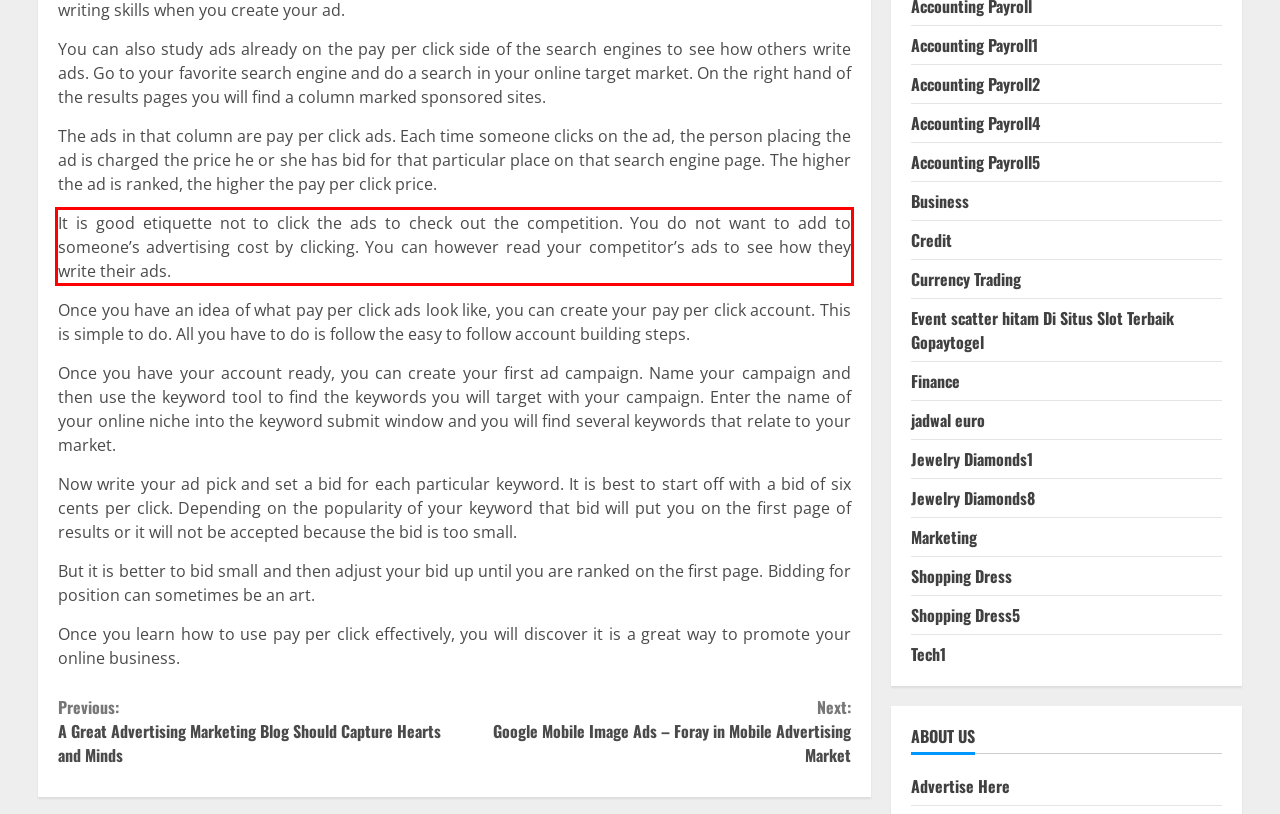Given the screenshot of a webpage, identify the red rectangle bounding box and recognize the text content inside it, generating the extracted text.

It is good etiquette not to click the ads to check out the competition. You do not want to add to someone’s advertising cost by clicking. You can however read your competitor’s ads to see how they write their ads.